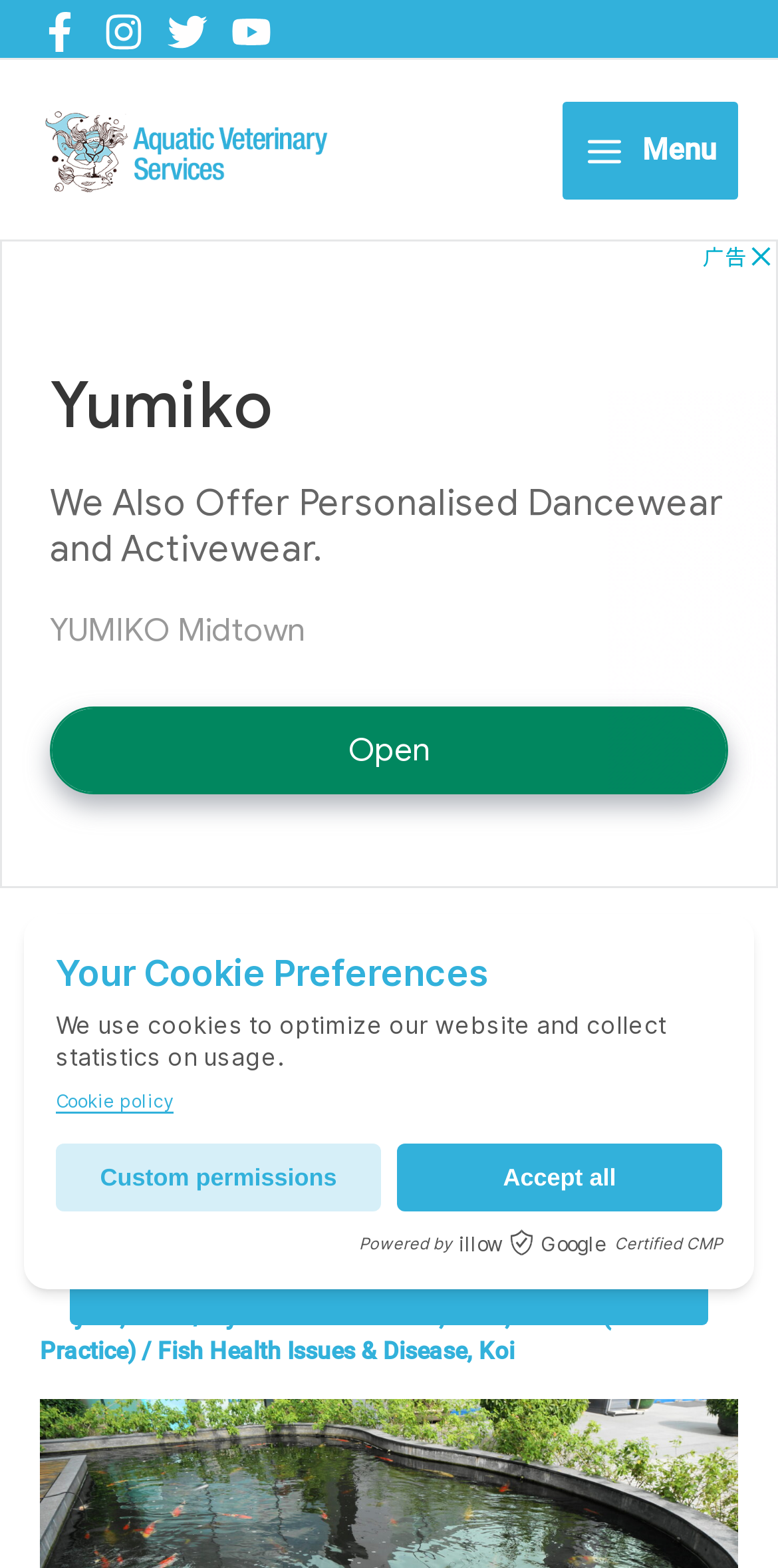Bounding box coordinates are to be given in the format (top-left x, top-left y, bottom-right x, bottom-right y). All values must be floating point numbers between 0 and 1. Provide the bounding box coordinate for the UI element described as: aria-label="Advertisement" name="aswift_1" title="Advertisement"

[0.0, 0.153, 1.0, 0.566]